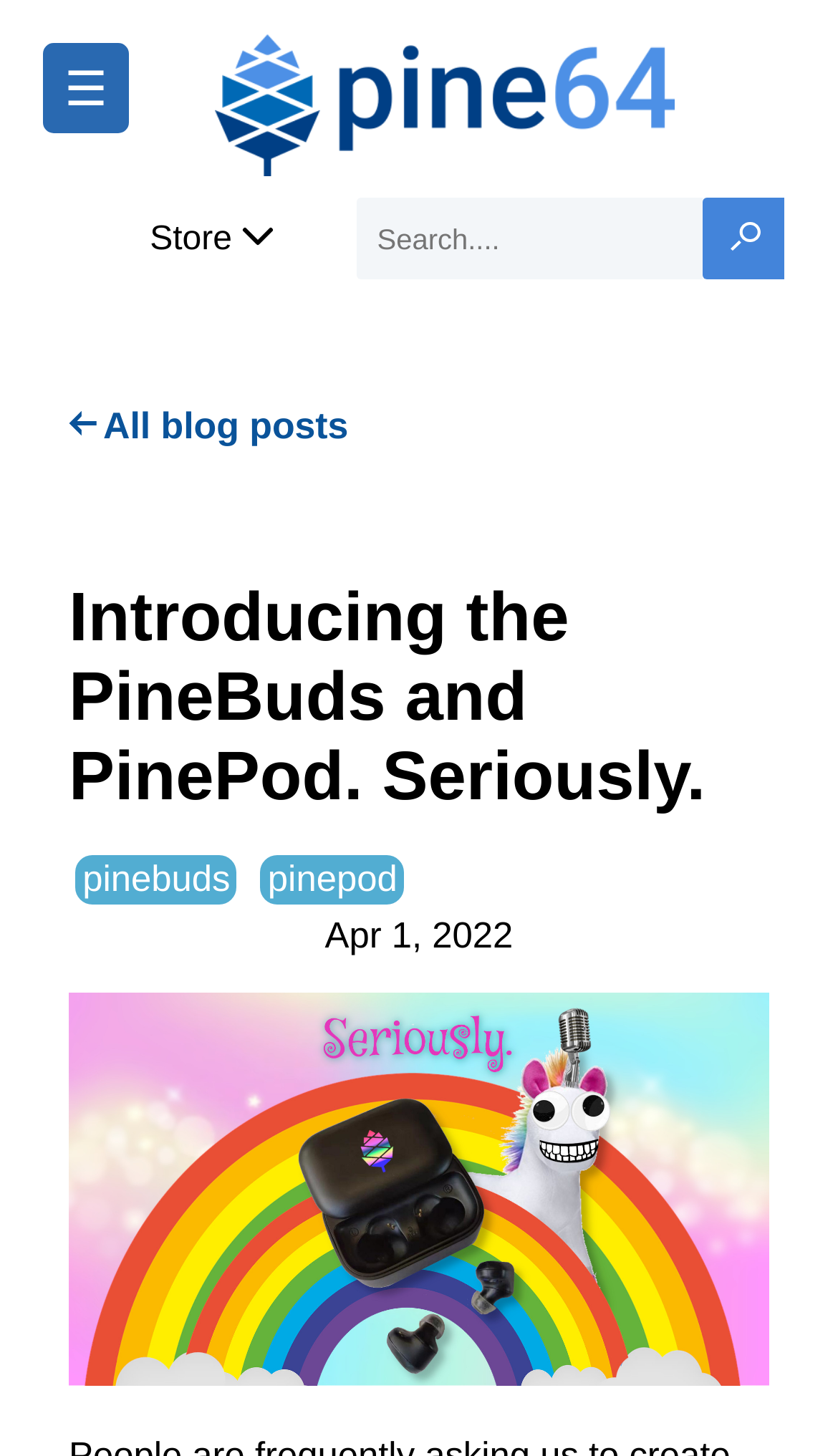Provide a brief response in the form of a single word or phrase:
What is the logo on the top left corner?

PINE64